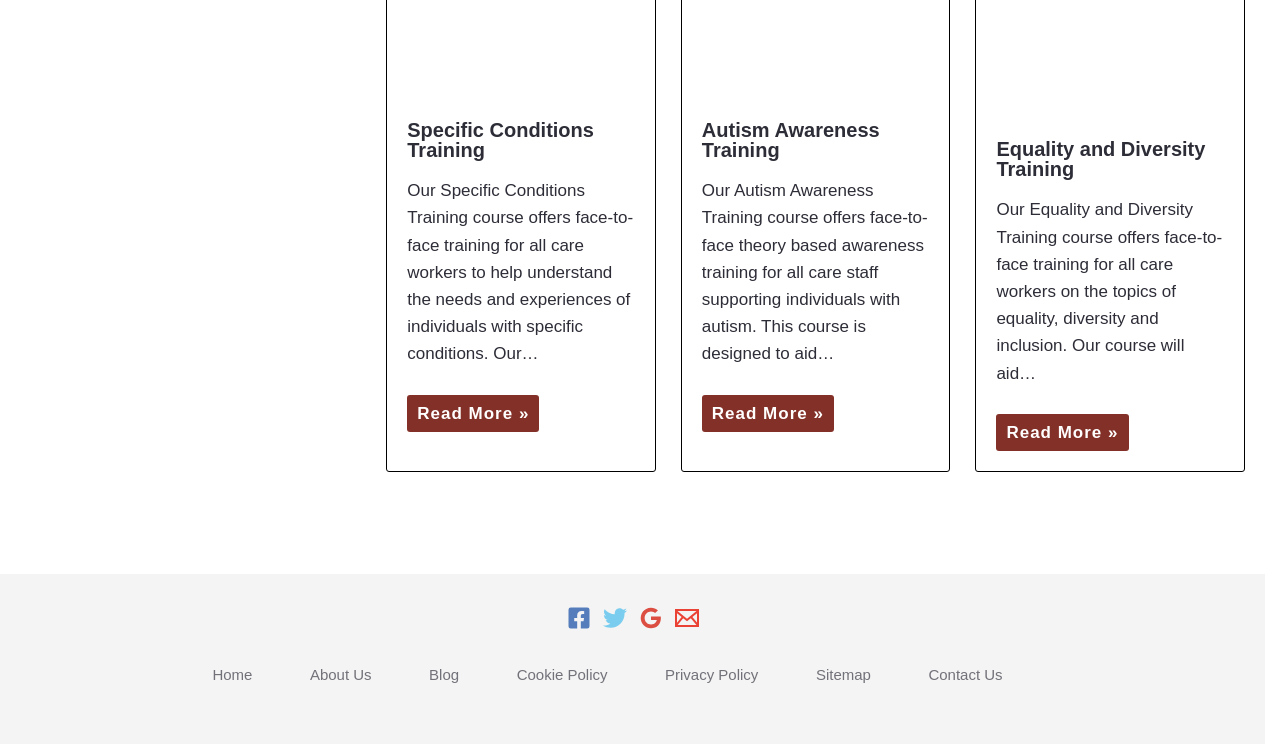Locate the bounding box coordinates for the element described below: "aria-label="Twitter"". The coordinates must be four float values between 0 and 1, formatted as [left, top, right, bottom].

[0.471, 0.815, 0.489, 0.847]